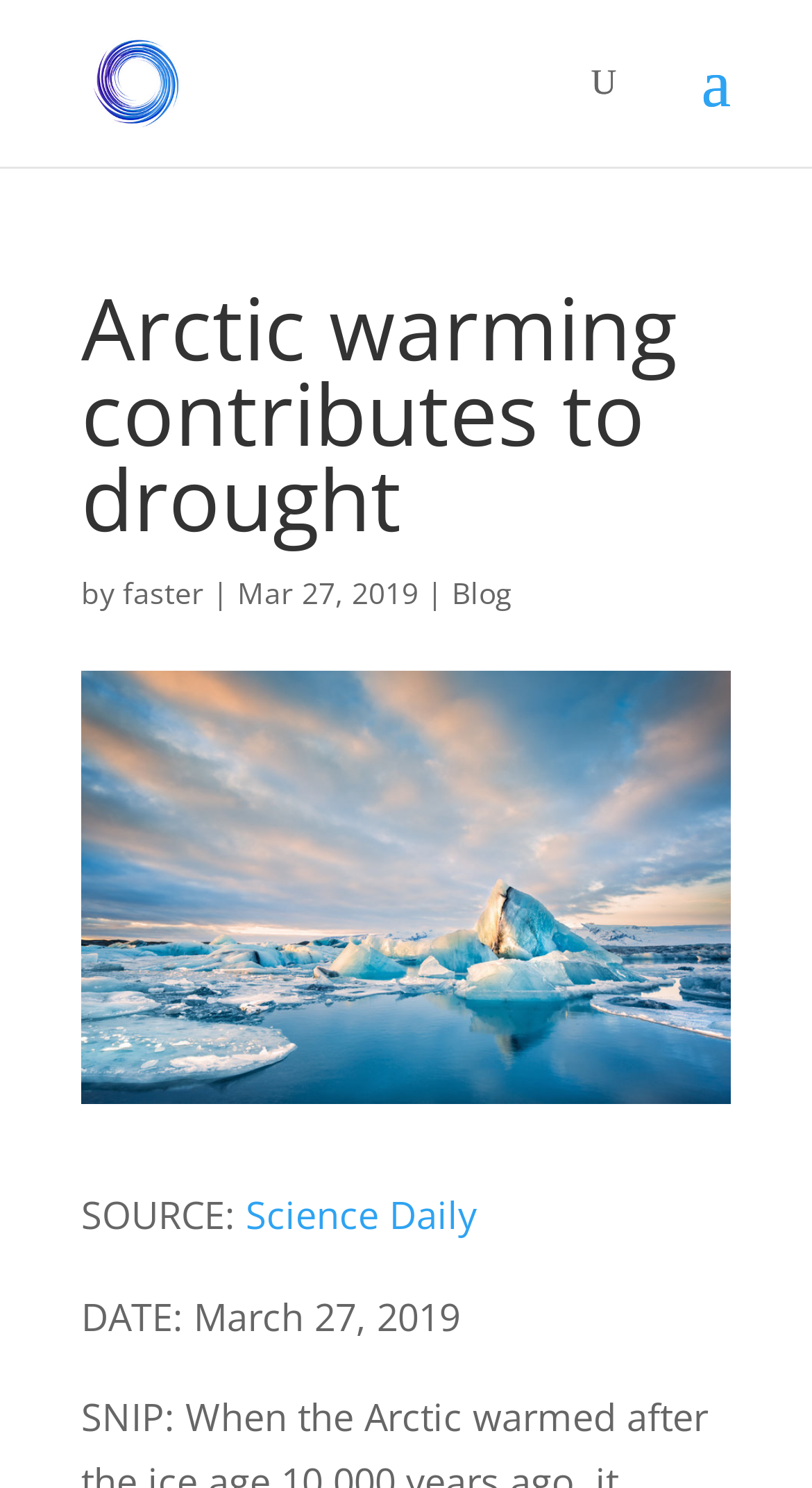By analyzing the image, answer the following question with a detailed response: What is the category of the article?

I found the category of the article by looking at the middle of the webpage, where it says 'Blog'.